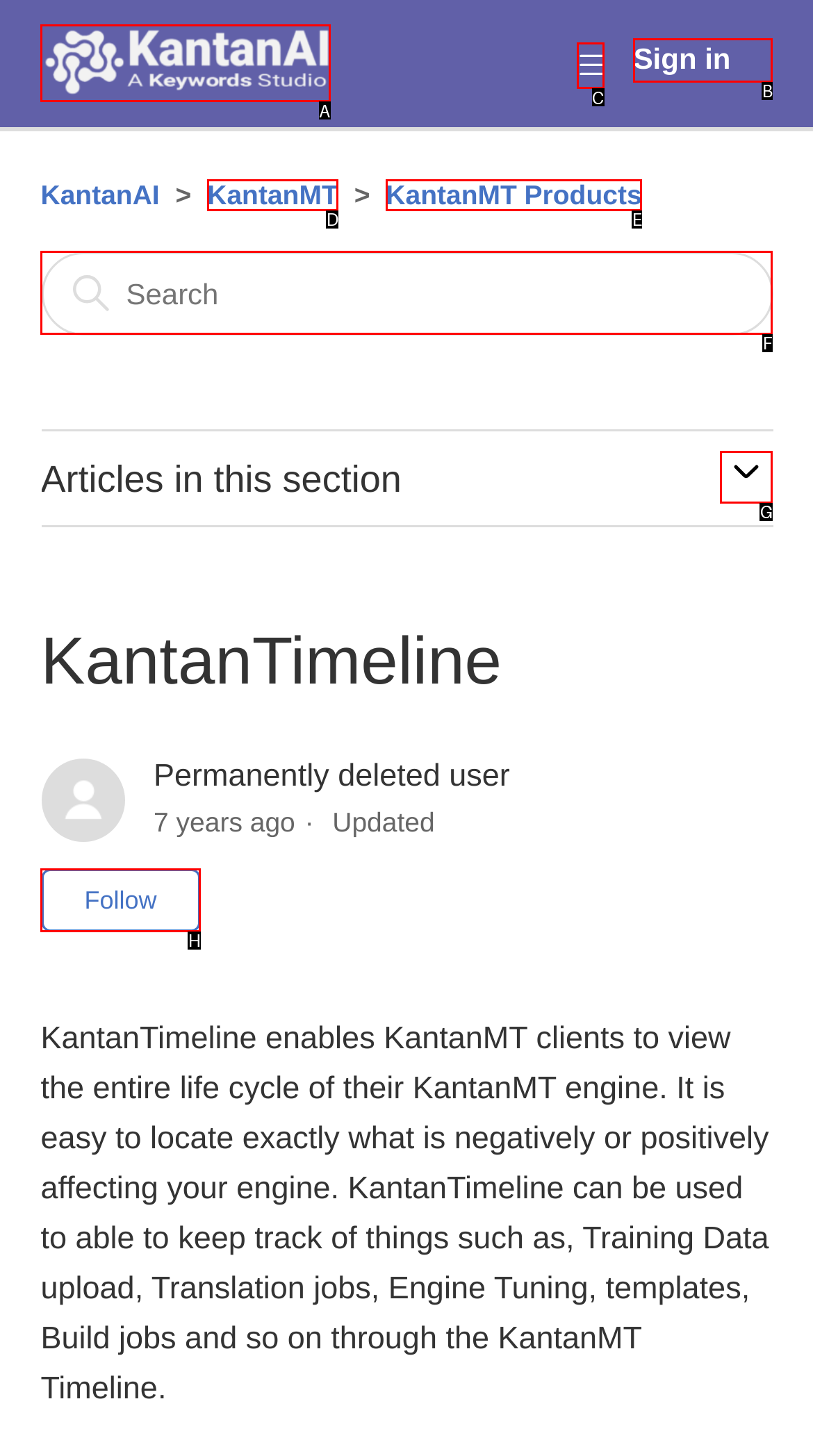Select the proper UI element to click in order to perform the following task: Go to KantanAI Help Center home page. Indicate your choice with the letter of the appropriate option.

A